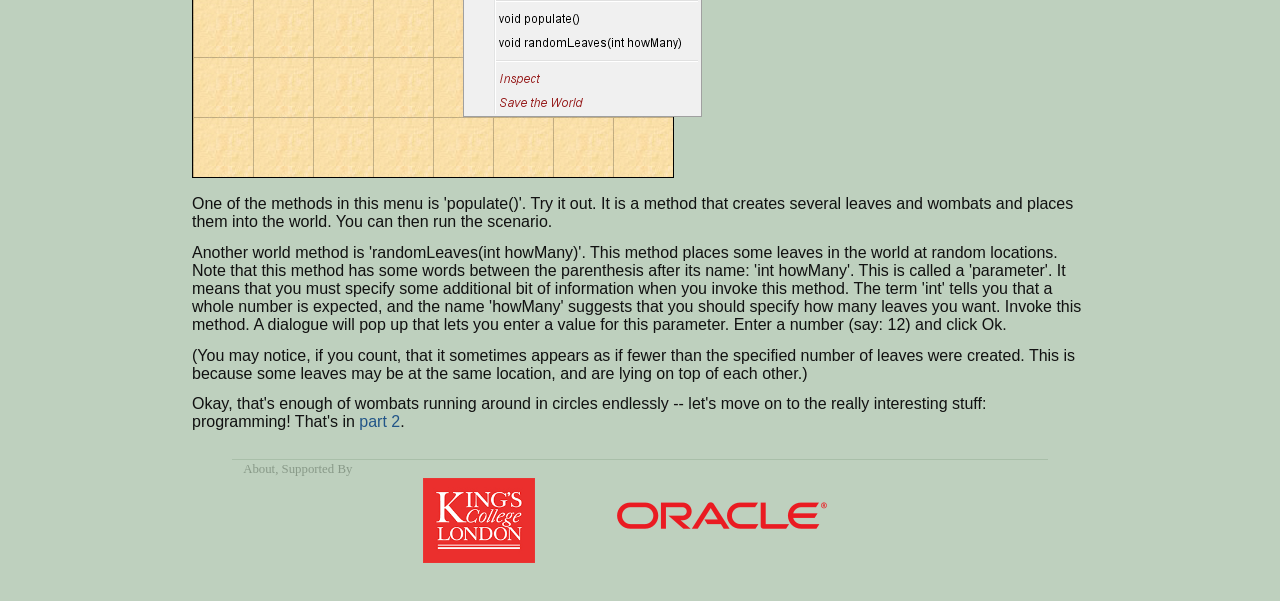Please answer the following question using a single word or phrase: 
How many images are present in the content info section?

2